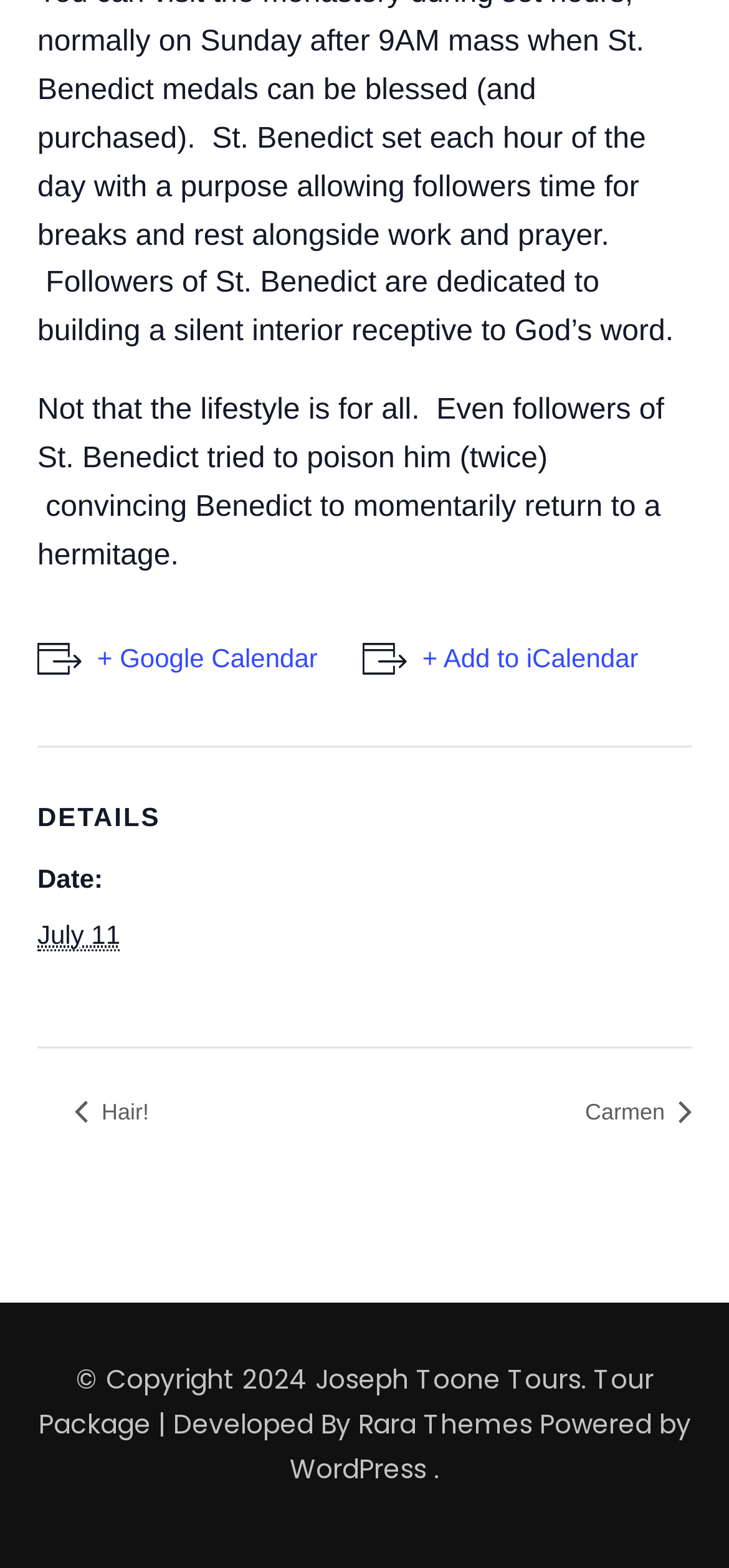Provide the bounding box coordinates in the format (top-left x, top-left y, bottom-right x, bottom-right y). All values are floating point numbers between 0 and 1. Determine the bounding box coordinate of the UI element described as: Carmen »

[0.774, 0.701, 0.949, 0.718]